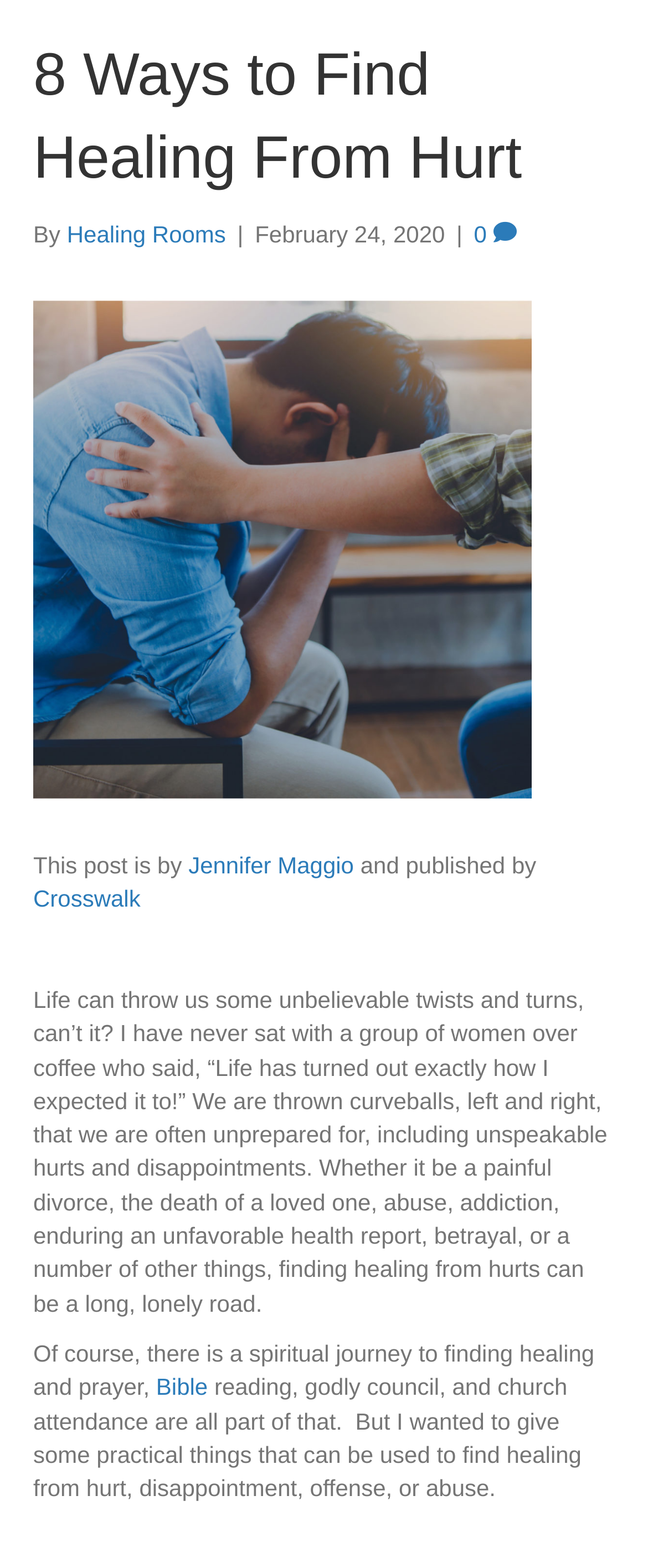What is the topic of the article?
Utilize the image to construct a detailed and well-explained answer.

The main heading of the article is '8 Ways to Find Healing From Hurt' and the article content discusses finding healing from hurts, disappointments, offense, or abuse, which indicates that the topic of the article is finding healing from hurt.